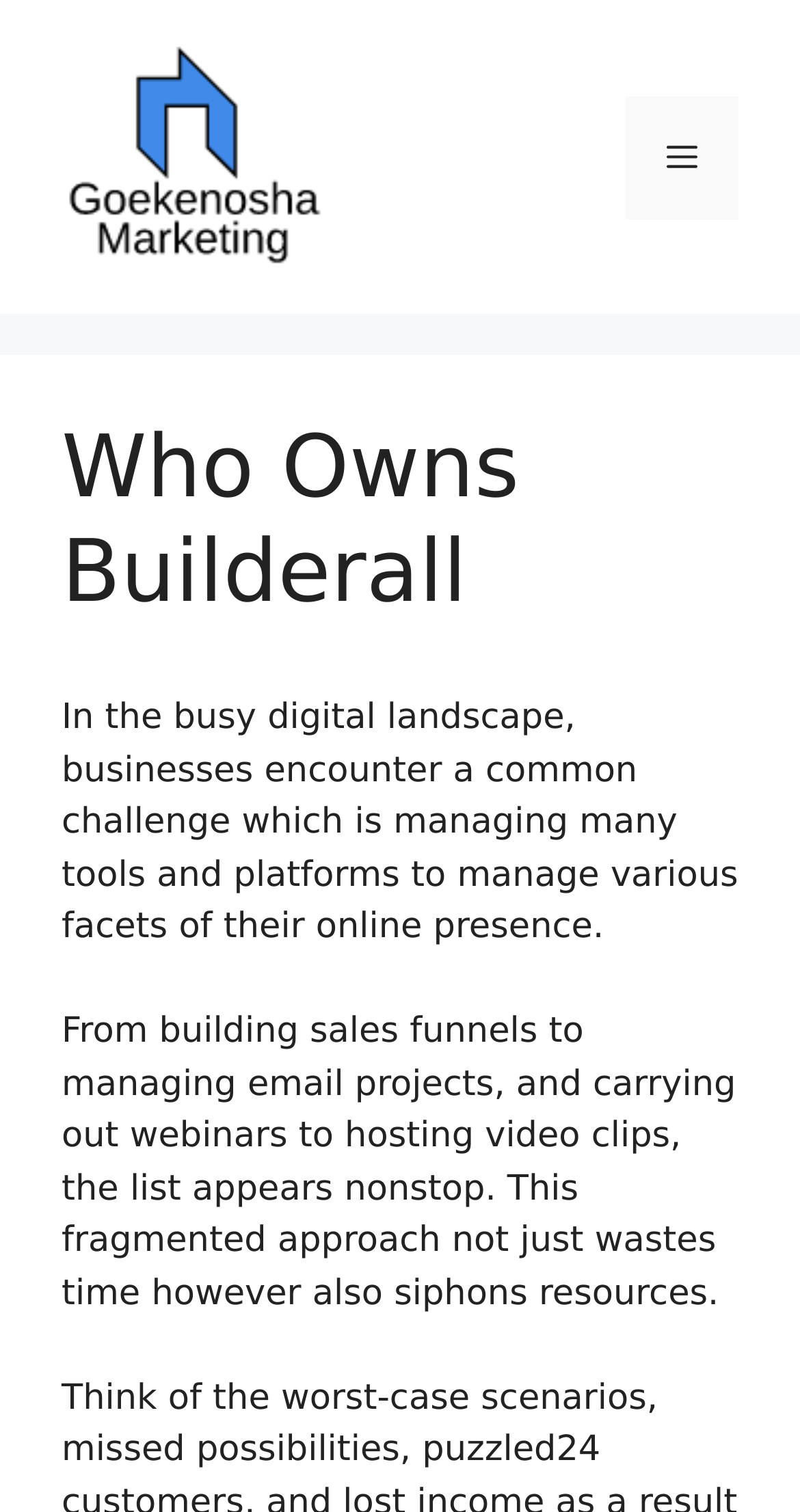Utilize the details in the image to give a detailed response to the question: What is the main challenge faced by businesses?

Based on the webpage content, it is mentioned that 'In the busy digital landscape, businesses encounter a common challenge which is managing many tools and platforms to manage various facets of their online presence.' This indicates that the main challenge faced by businesses is managing multiple tools and platforms.